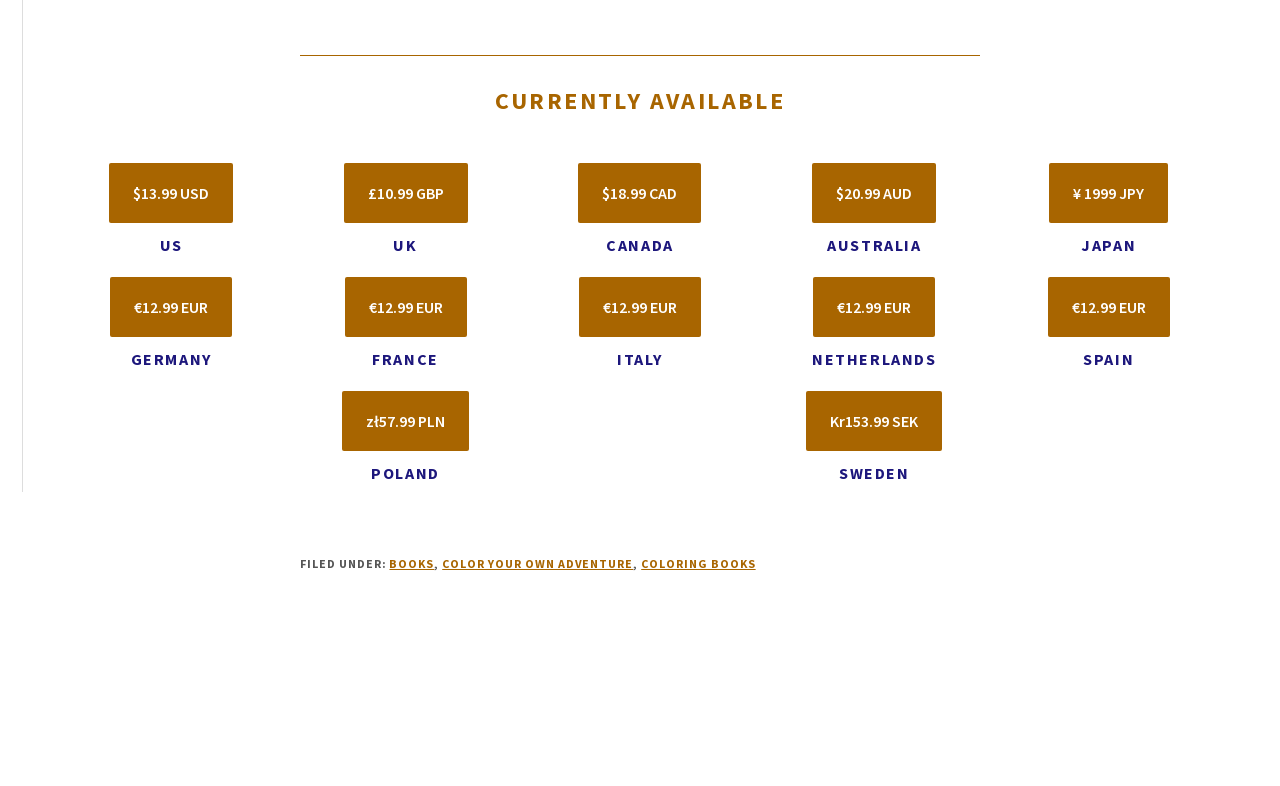Identify the bounding box coordinates of the element that should be clicked to fulfill this task: "Select the US price option". The coordinates should be provided as four float numbers between 0 and 1, i.e., [left, top, right, bottom].

[0.055, 0.296, 0.213, 0.326]